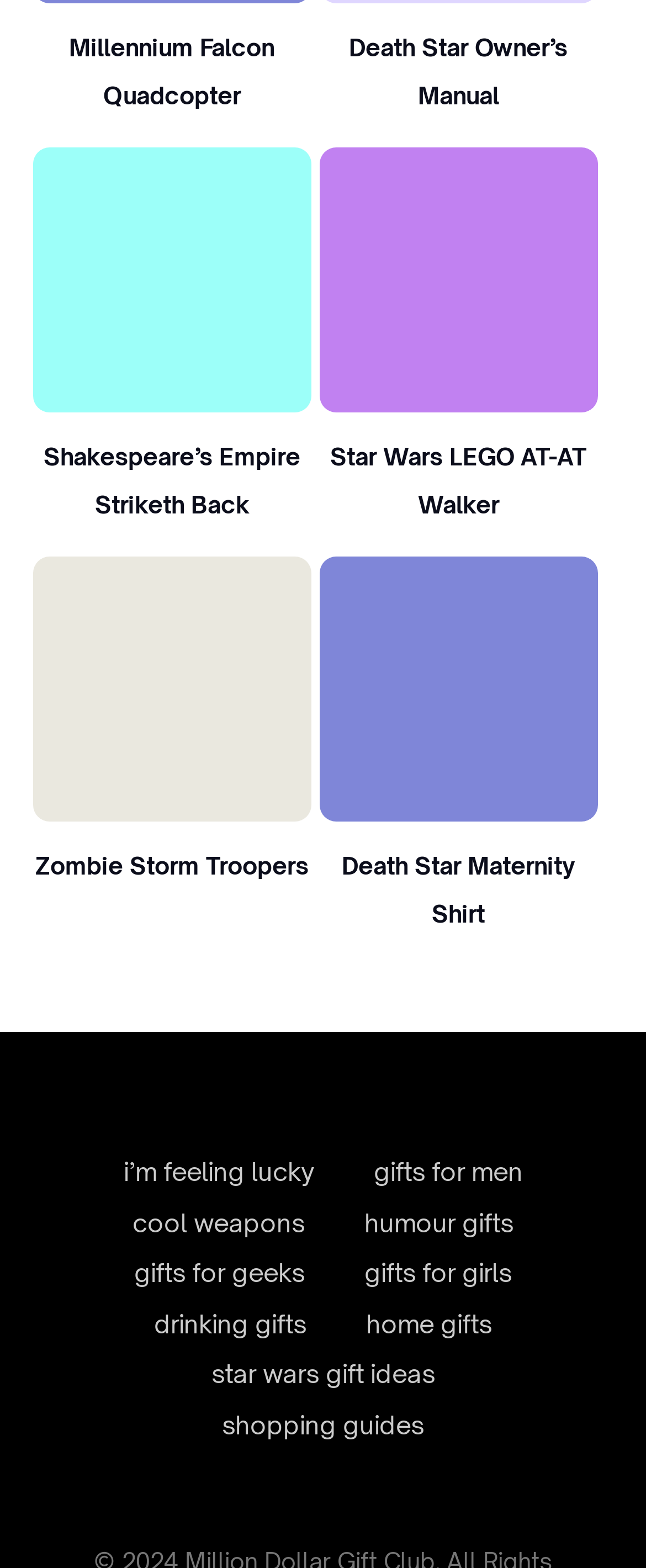What is the theme of the 'Death Star Maternity Shirt' gift idea?
Using the image, give a concise answer in the form of a single word or short phrase.

Star Wars